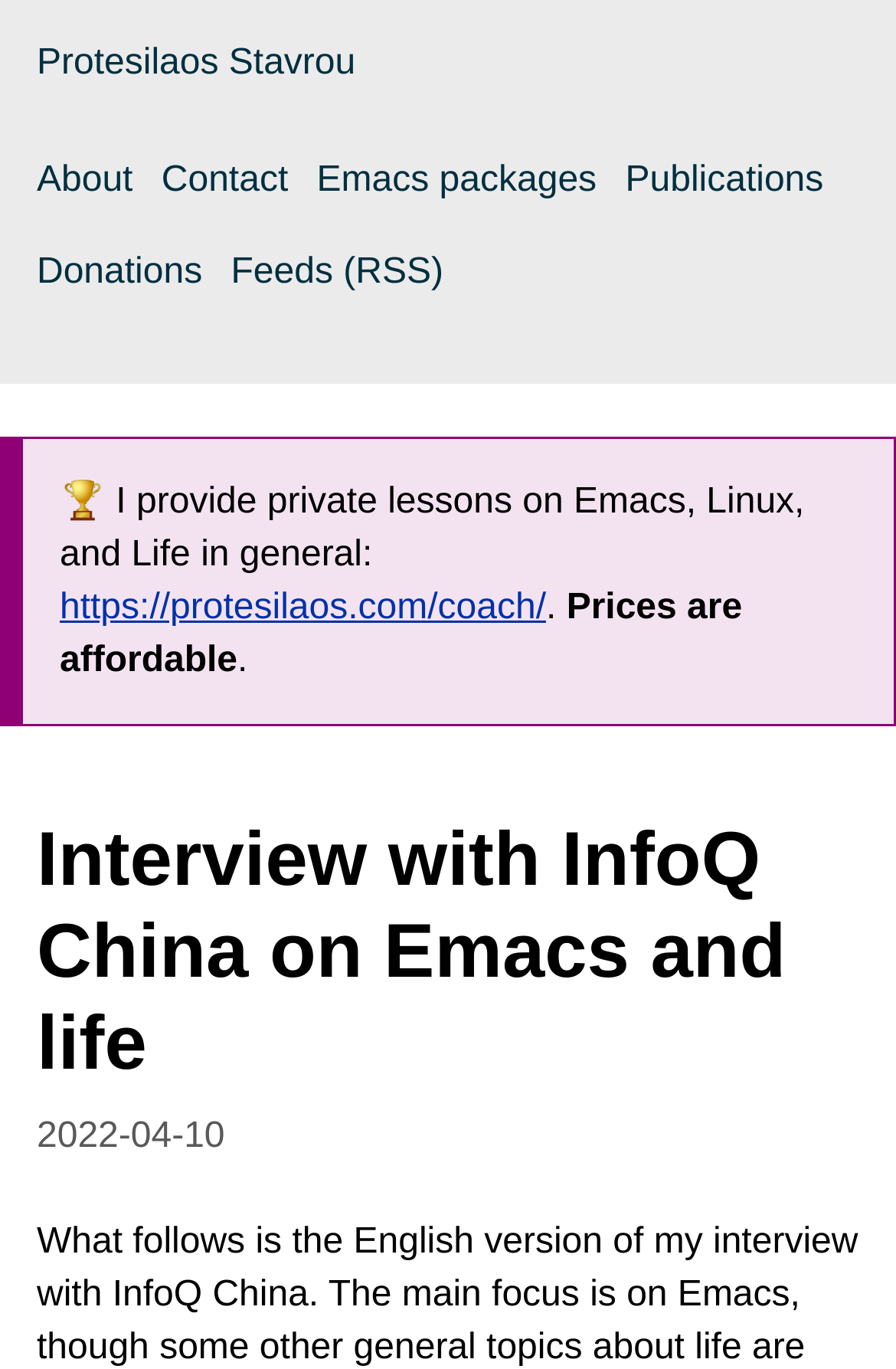Predict the bounding box of the UI element that fits this description: "Emacs packages".

[0.353, 0.118, 0.666, 0.146]